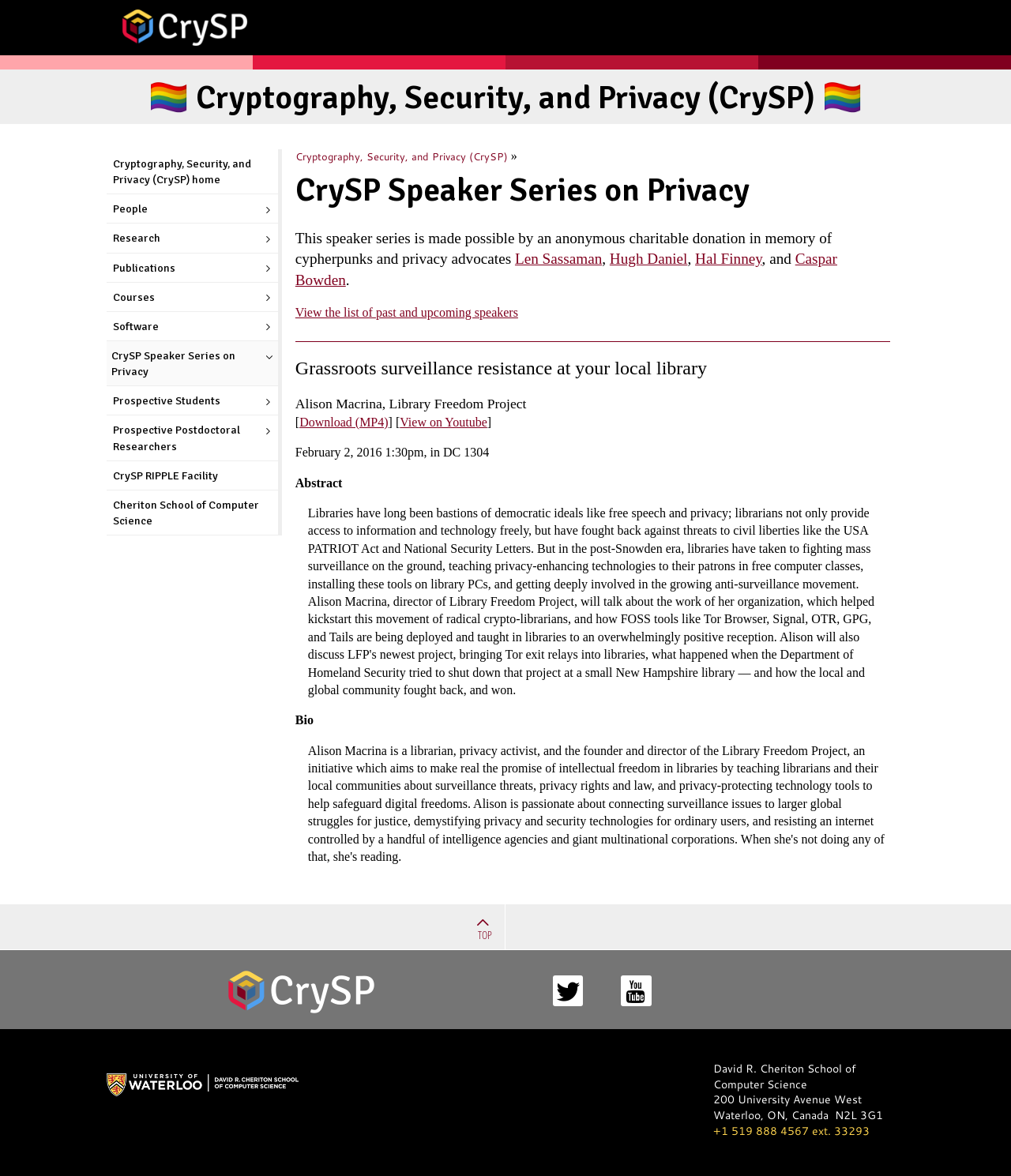Determine the bounding box coordinates for the clickable element to execute this instruction: "View the list of past and upcoming speakers". Provide the coordinates as four float numbers between 0 and 1, i.e., [left, top, right, bottom].

[0.292, 0.26, 0.512, 0.271]